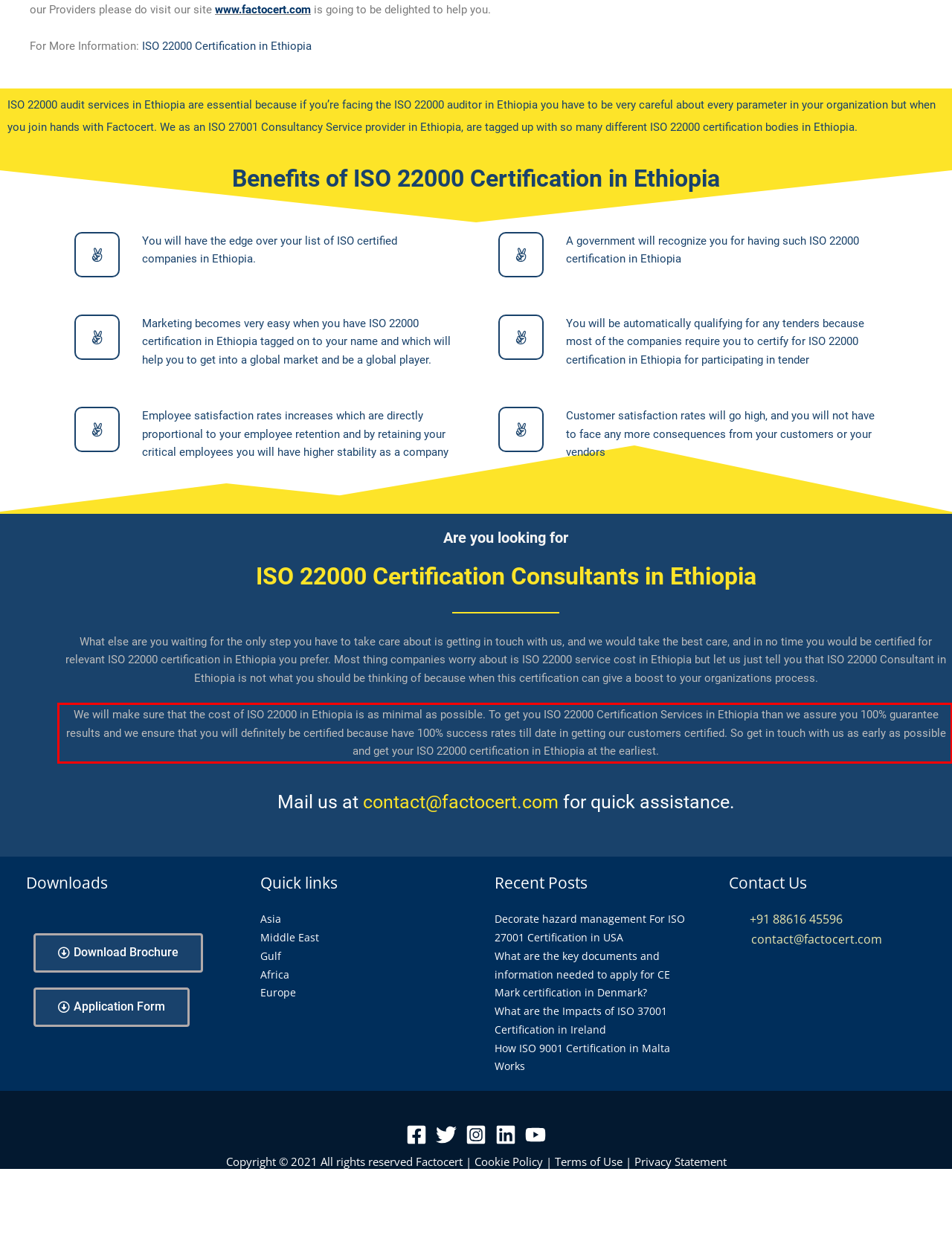By examining the provided screenshot of a webpage, recognize the text within the red bounding box and generate its text content.

We will make sure that the cost of ISO 22000 in Ethiopia is as minimal as possible. To get you ISO 22000 Certification Services in Ethiopia than we assure you 100% guarantee results and we ensure that you will definitely be certified because have 100% success rates till date in getting our customers certified. So get in touch with us as early as possible and get your ISO 22000 certification in Ethiopia at the earliest.